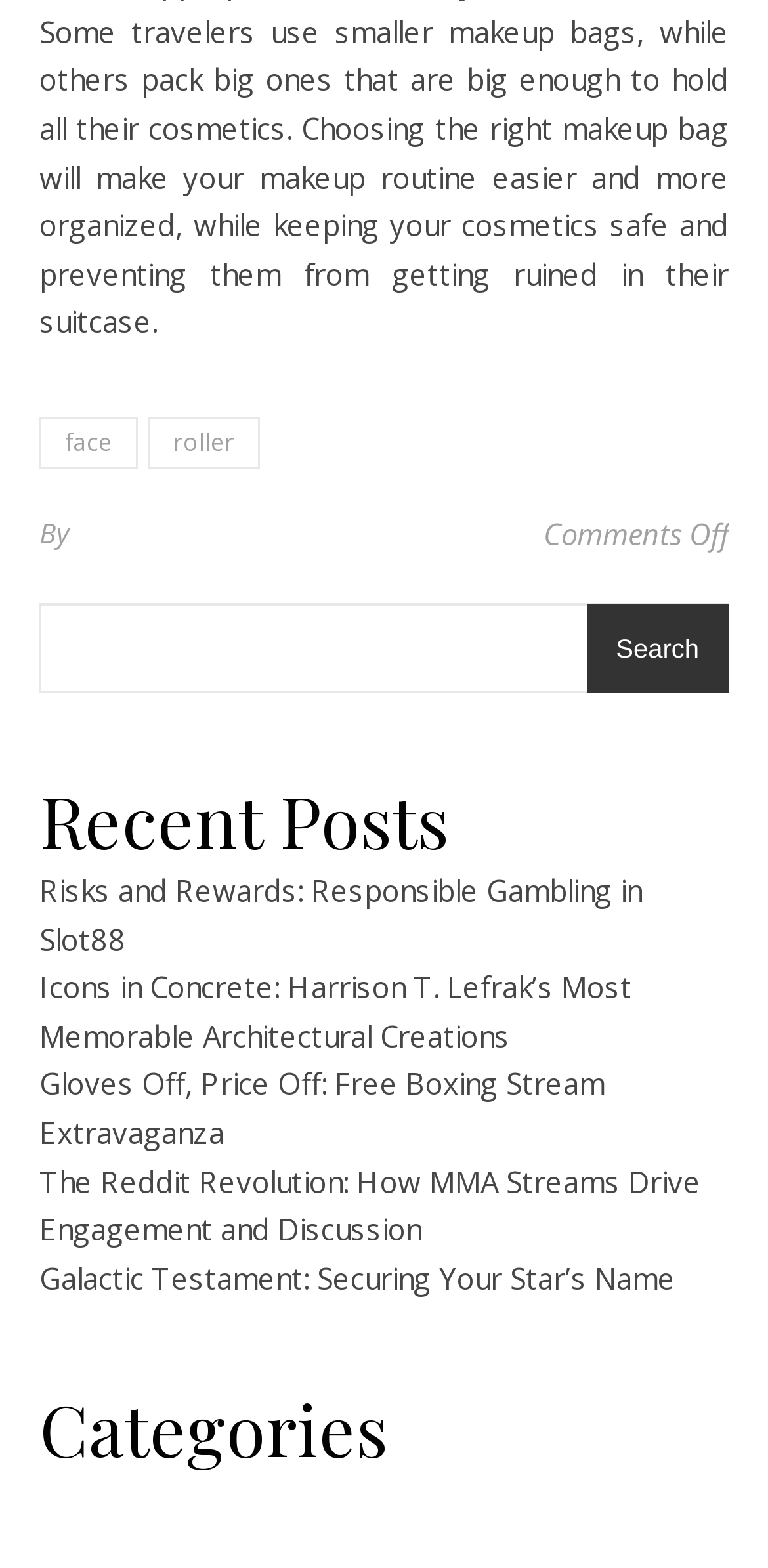What is the category section heading?
Please use the image to provide an in-depth answer to the question.

I looked at the section with the heading 'Categories' and found that it is located at the bottom of the page. The heading of this section is 'Categories'.